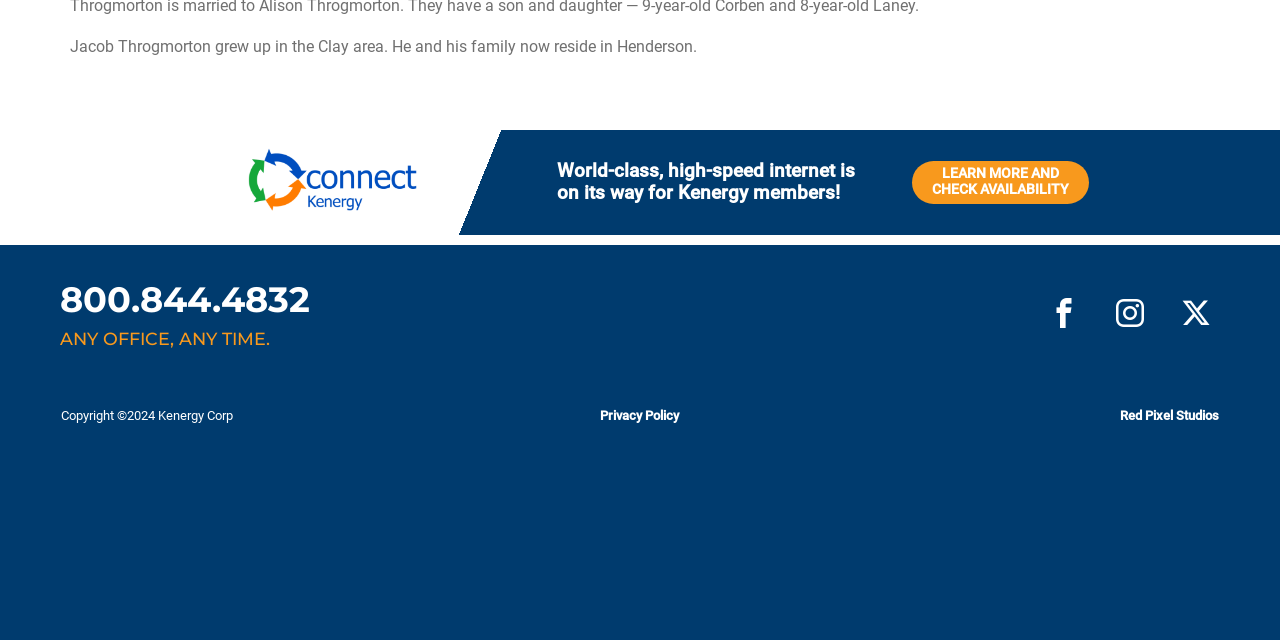Find the bounding box coordinates for the UI element that matches this description: "twitterTwitter".

[0.916, 0.452, 0.953, 0.527]